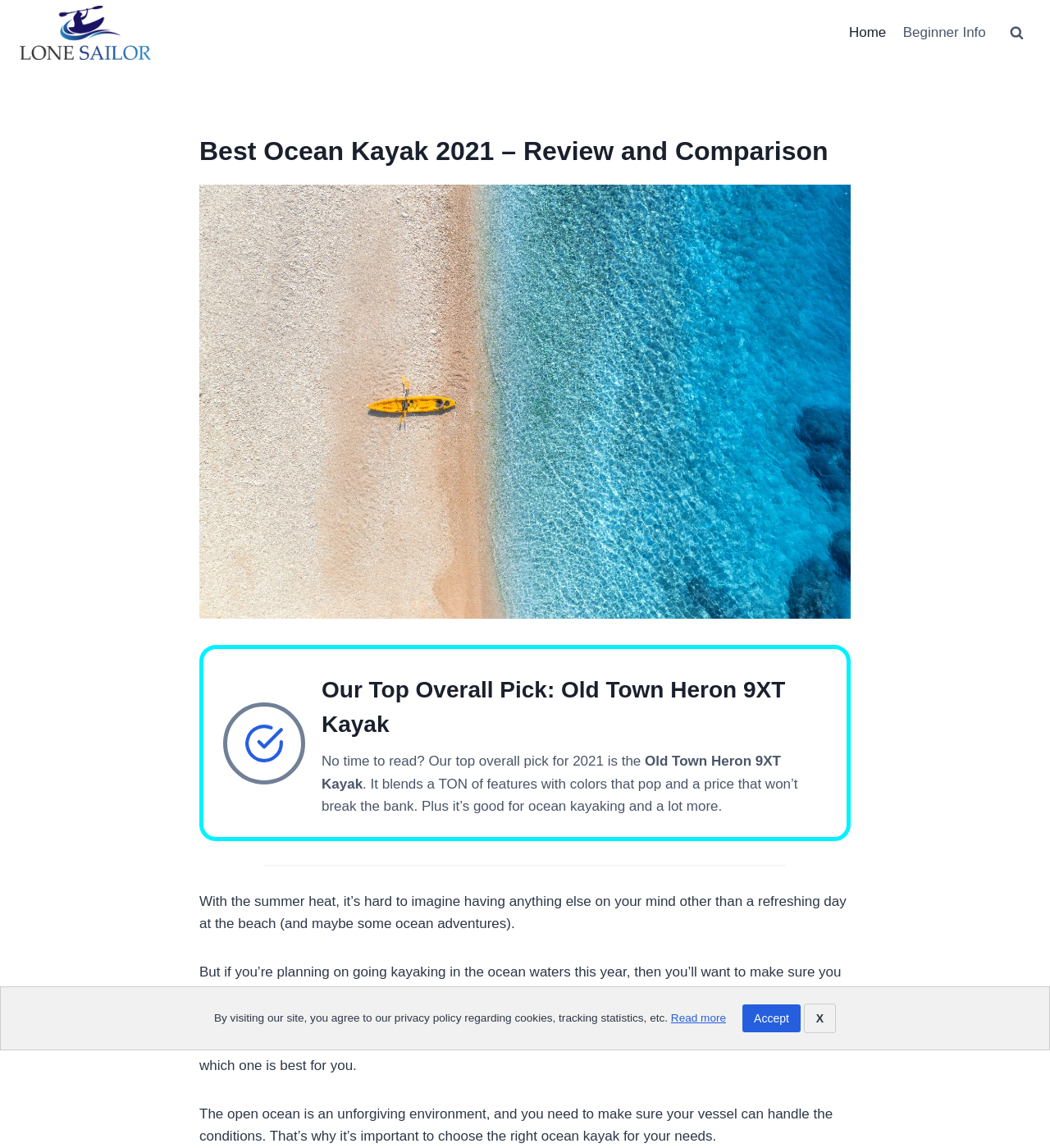Please determine the bounding box coordinates of the area that needs to be clicked to complete this task: 'visit LoneSailor.org'. The coordinates must be four float numbers between 0 and 1, formatted as [left, top, right, bottom].

[0.019, 0.005, 0.144, 0.052]